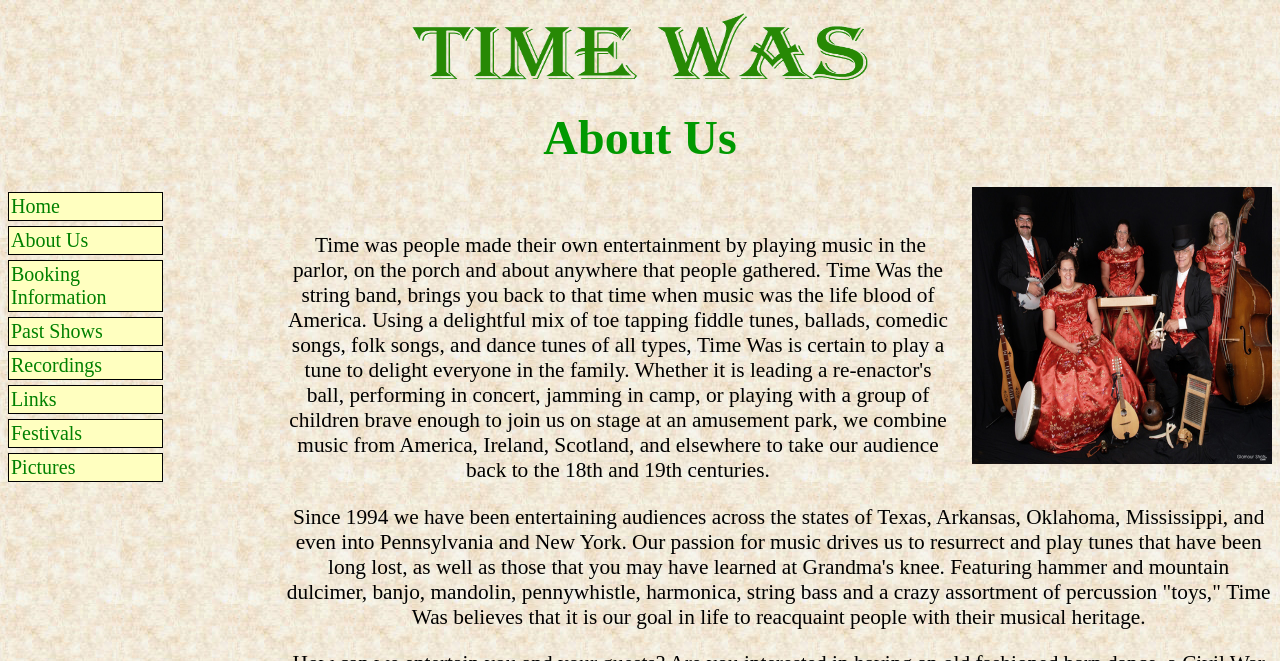Using the information in the image, give a comprehensive answer to the question: 
What is the main theme of the webpage?

I deduced this answer by analyzing the various elements on the webpage, including the image of Leonhard Euler, the text about people making their own entertainment by playing music, and the description of the string band's music. All these elements suggest that the main theme of the webpage is music.